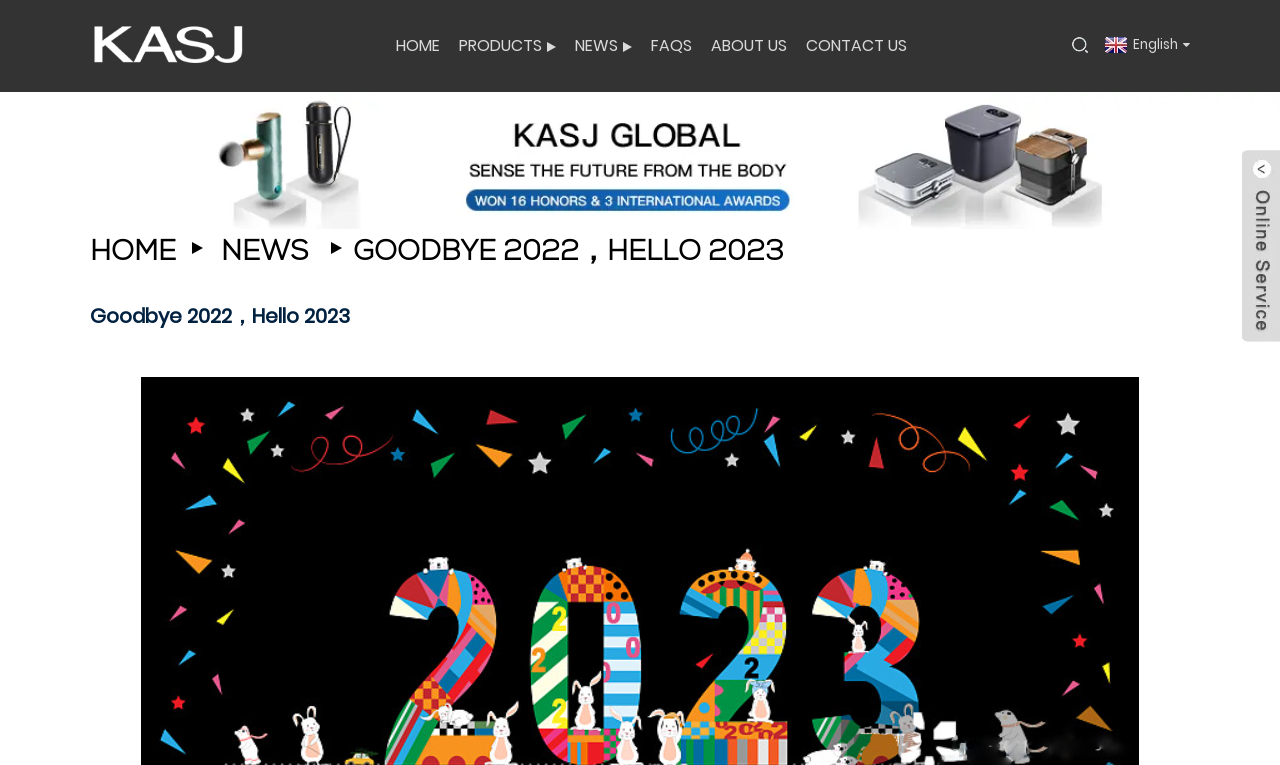Determine the coordinates of the bounding box for the clickable area needed to execute this instruction: "Go to the NEWS page".

[0.449, 0.0, 0.493, 0.12]